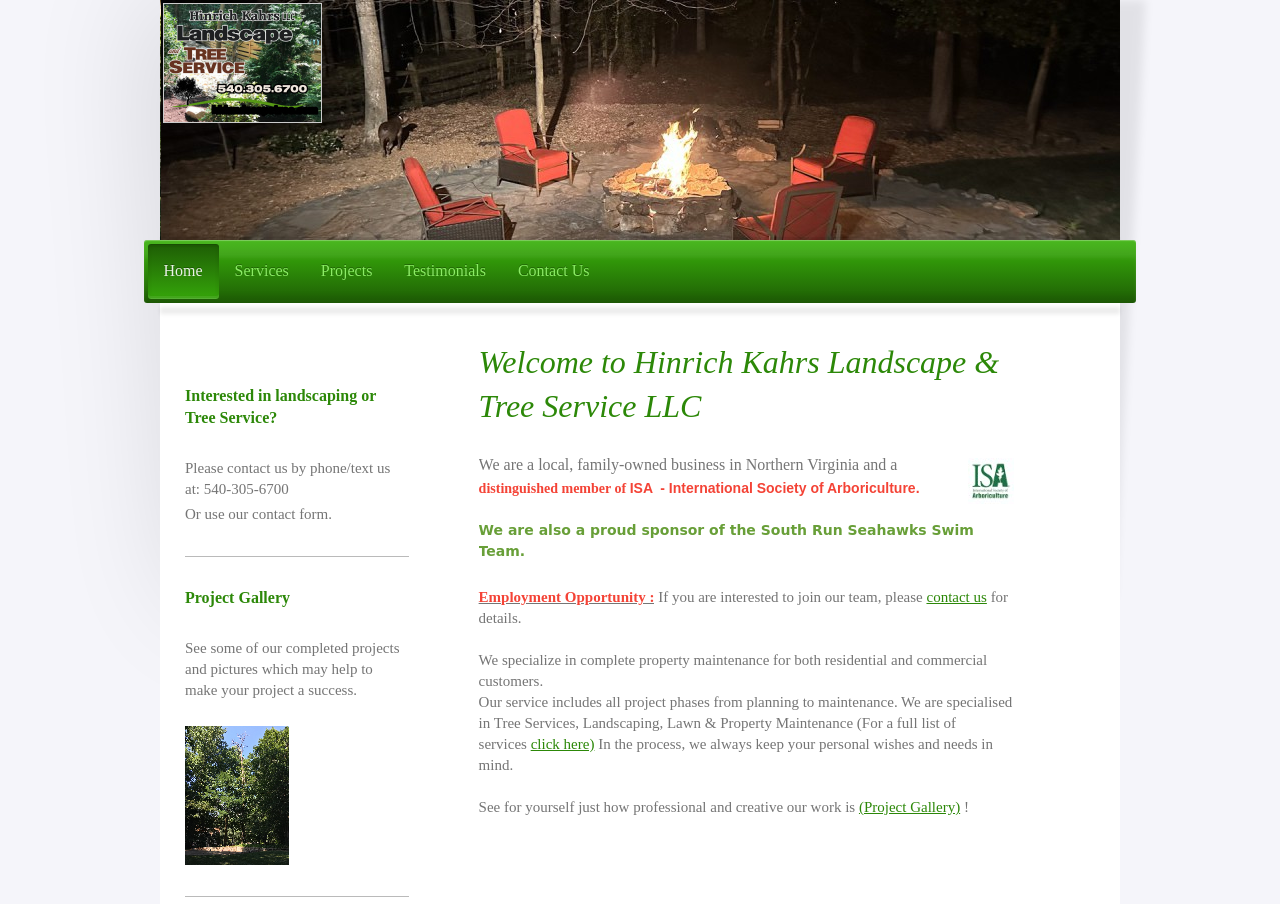Find the bounding box coordinates of the element I should click to carry out the following instruction: "View the 'Project Gallery'".

[0.145, 0.649, 0.319, 0.674]